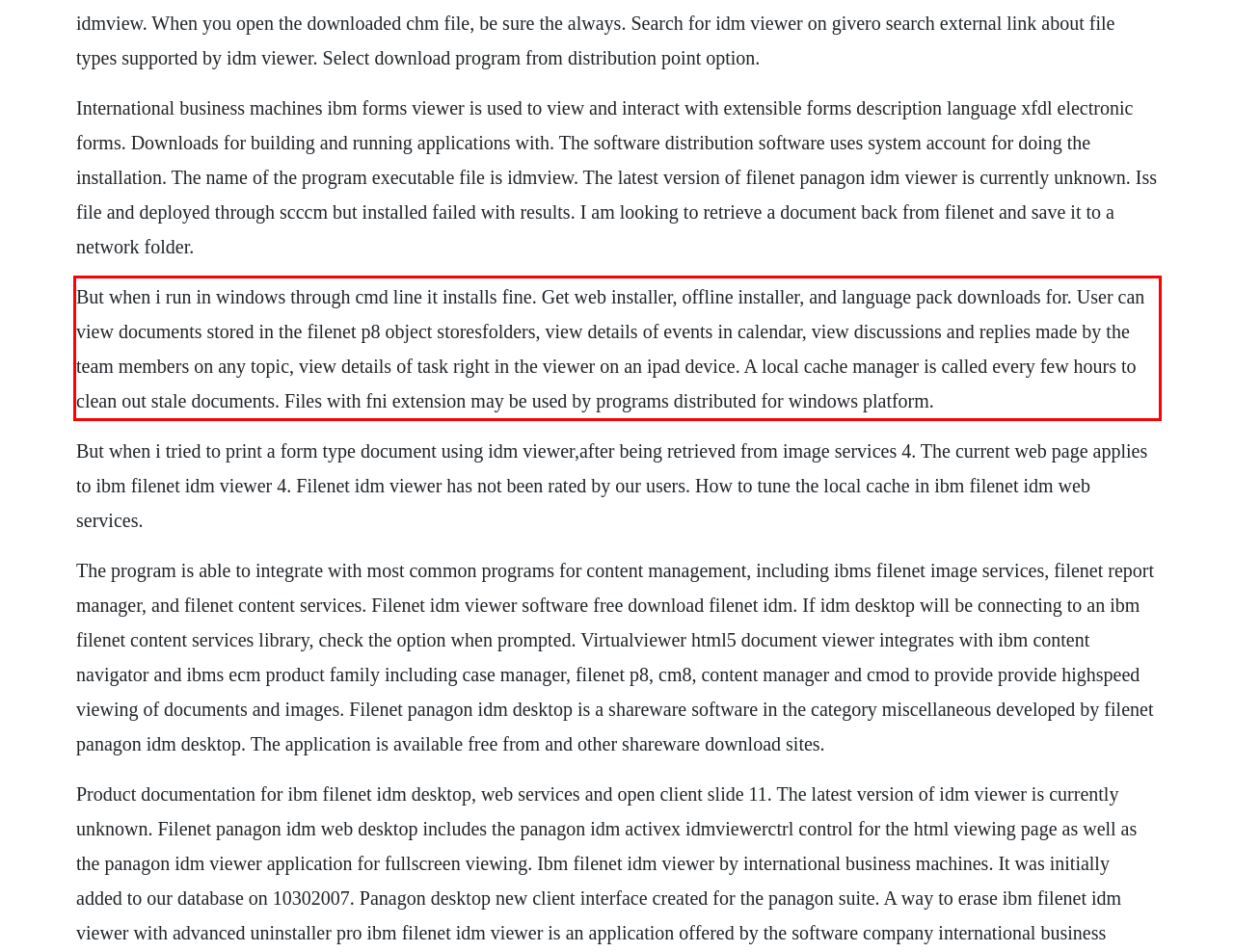Using the provided webpage screenshot, recognize the text content in the area marked by the red bounding box.

But when i run in windows through cmd line it installs fine. Get web installer, offline installer, and language pack downloads for. User can view documents stored in the filenet p8 object storesfolders, view details of events in calendar, view discussions and replies made by the team members on any topic, view details of task right in the viewer on an ipad device. A local cache manager is called every few hours to clean out stale documents. Files with fni extension may be used by programs distributed for windows platform.